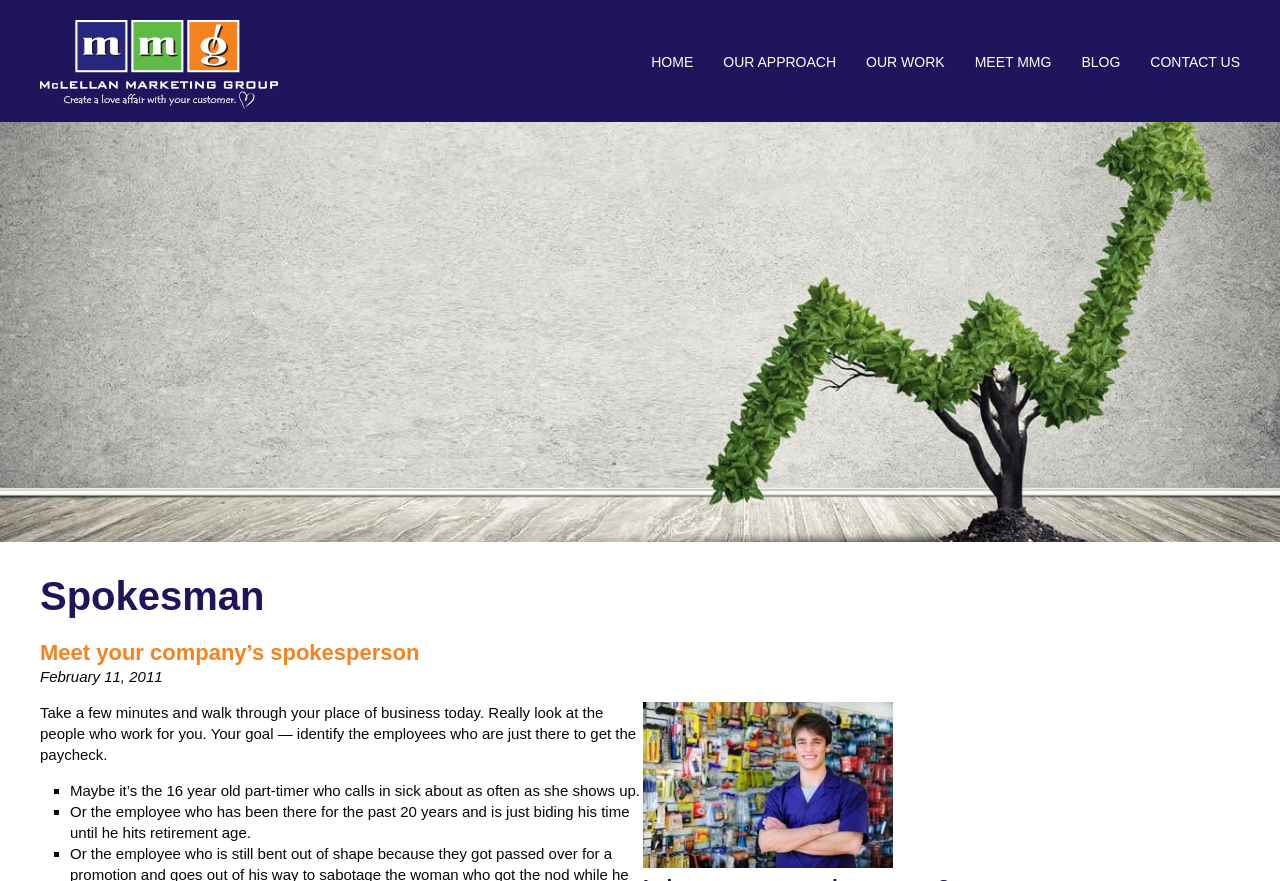Determine the bounding box coordinates for the UI element described. Format the coordinates as (top-left x, top-left y, bottom-right x, bottom-right y) and ensure all values are between 0 and 1. Element description: Blog

[0.833, 0.045, 0.887, 0.095]